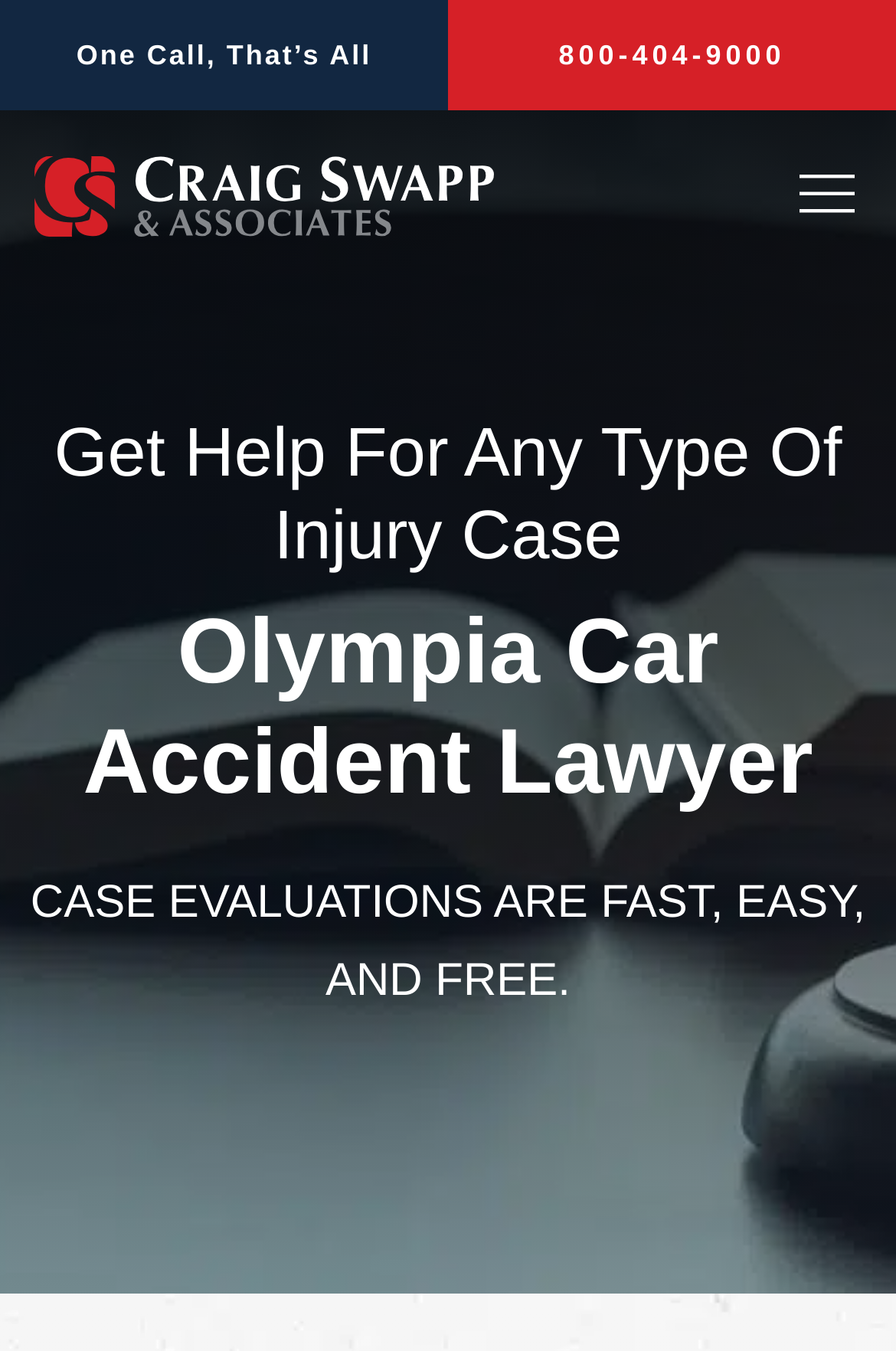Provide a comprehensive description of the webpage.

The webpage is about Olympia car accident lawyers, with a prominent title "Olympia Car Accident Lawyer | INJURED? CLICK HERE" at the top. On the top-left corner, there is a link to the "Home" page, accompanied by an image of "Craig Swapp & Associates". 

To the right of the title, there is an image, but it does not have a description. Below the title, there is a short phrase "One Call, That’s All" in a relatively small font size. 

A large phone number "800-404-9000" is displayed horizontally across the page, spanning from the left to the right edge. Below the phone number, there is a section that describes the service, stating "Get Help For Any Type Of Injury Case". 

The main heading "Olympia Car Accident Lawyer" is centered on the page, followed by a paragraph of text that explains the benefits of case evaluations, which are "FAST, EASY, AND FREE".